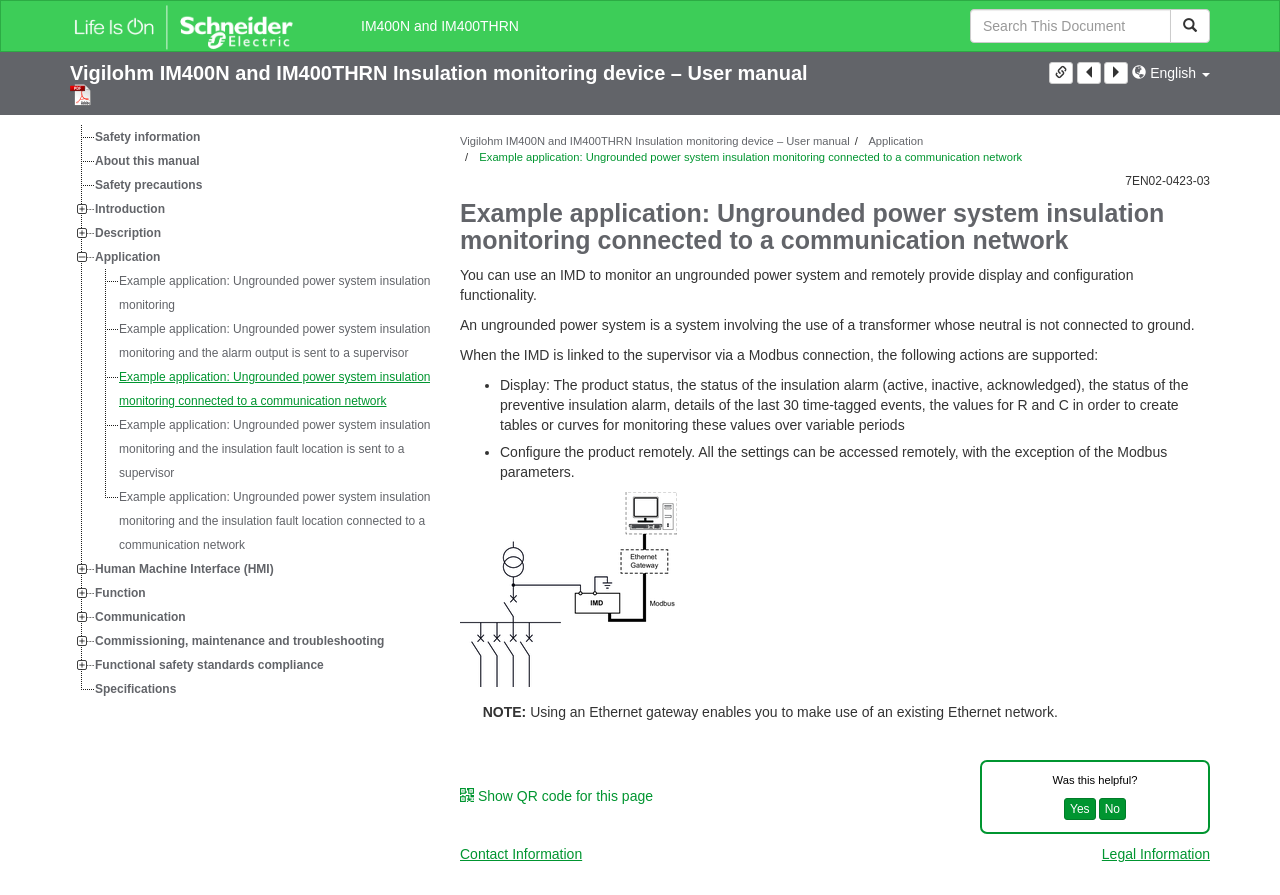Determine the bounding box coordinates of the clickable element necessary to fulfill the instruction: "Go to About Us". Provide the coordinates as four float numbers within the 0 to 1 range, i.e., [left, top, right, bottom].

None